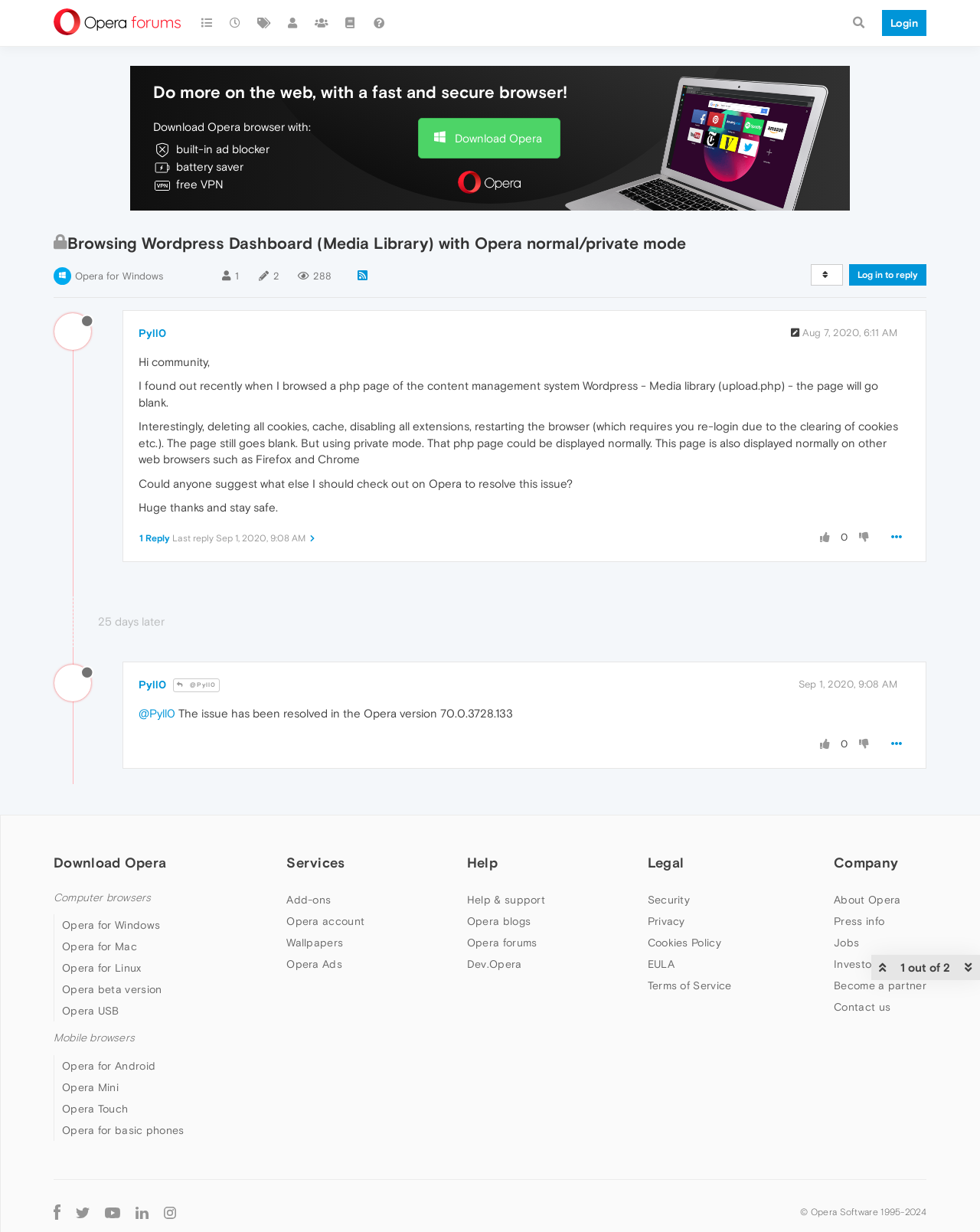Show the bounding box coordinates for the HTML element described as: "Log in to reply".

[0.866, 0.214, 0.945, 0.232]